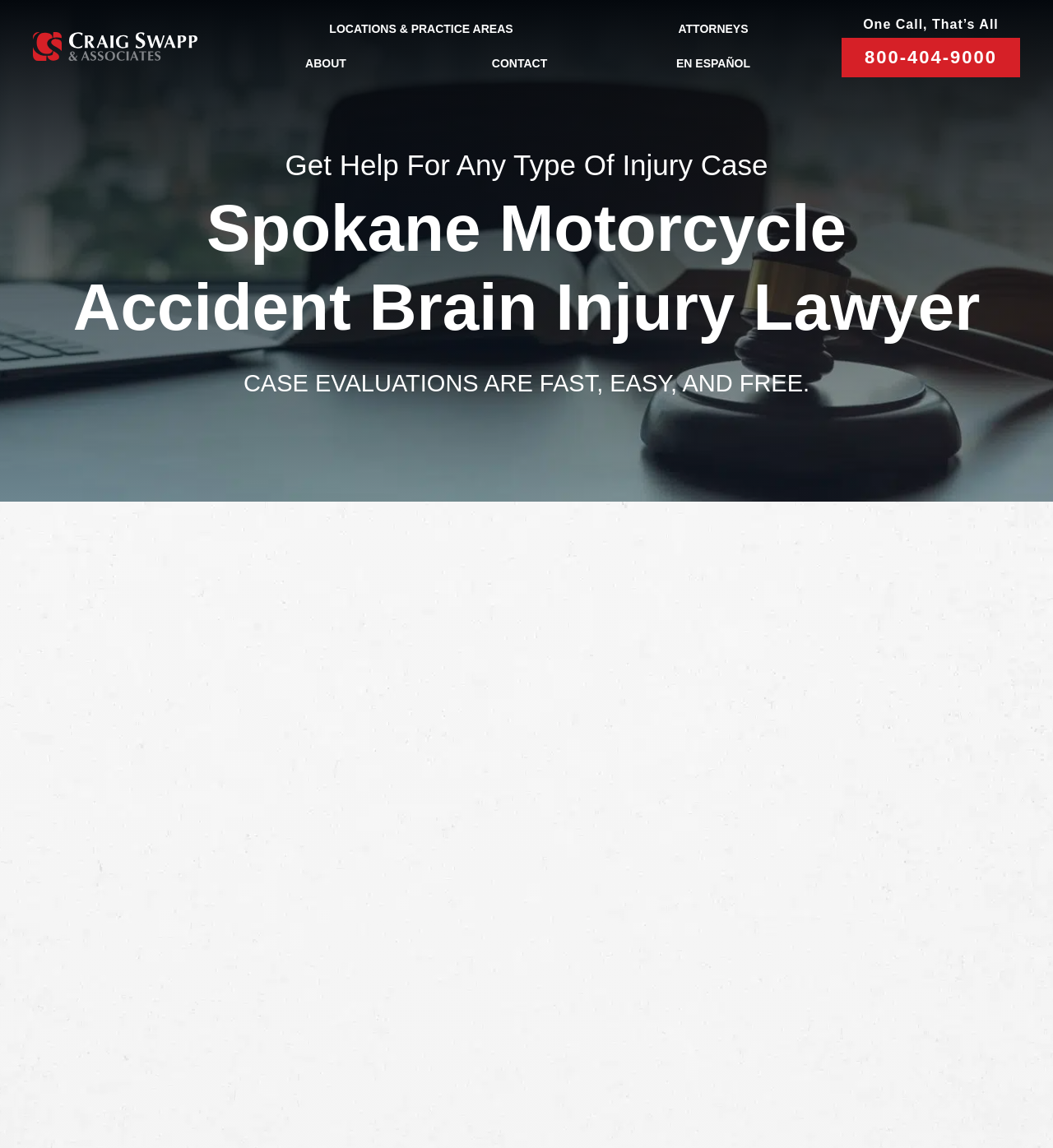Please give a succinct answer using a single word or phrase:
What is the phone number to get help for any type of injury case?

800-404-9000